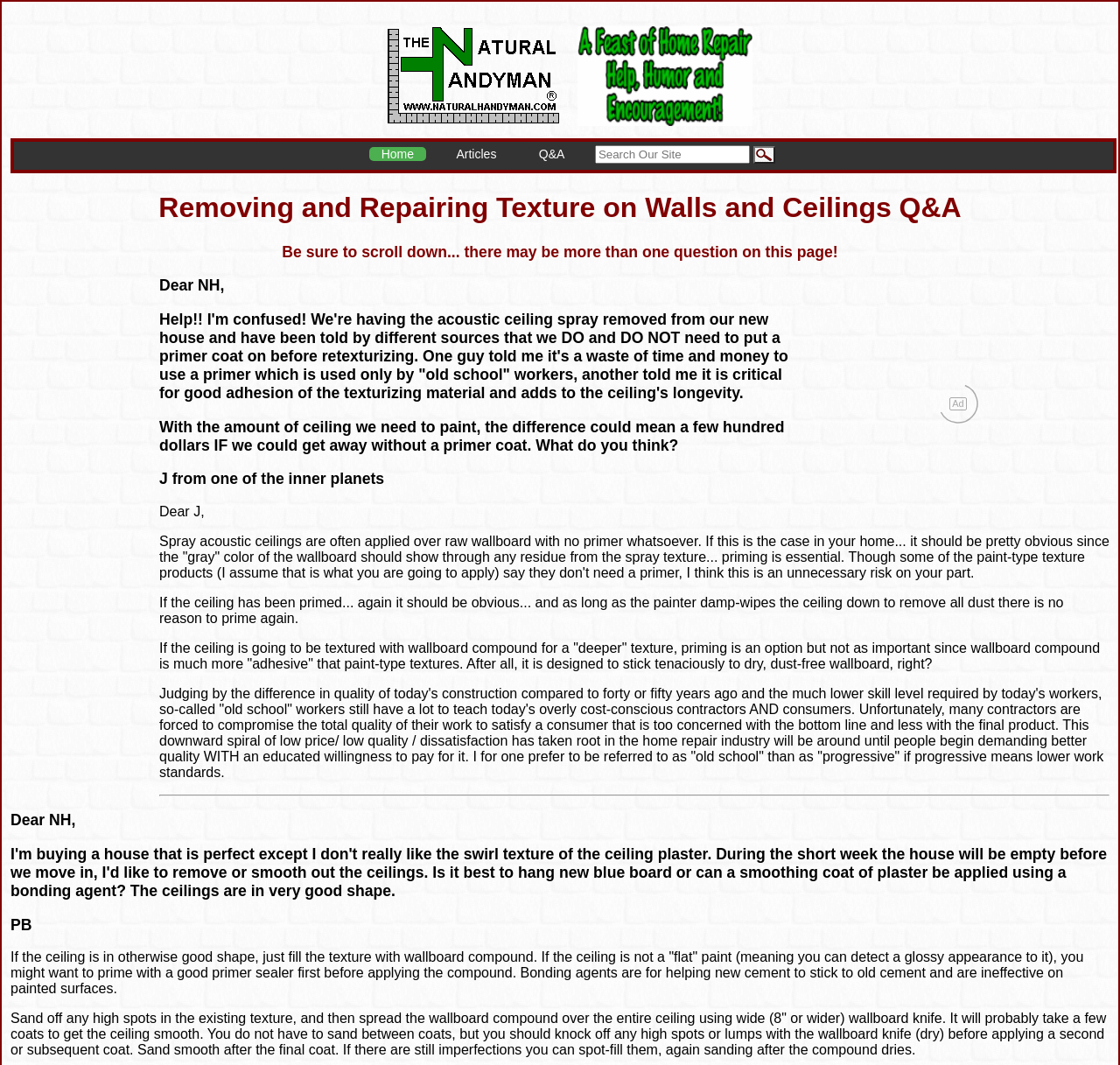What type of texture product does not require a primer?
Provide a short answer using one word or a brief phrase based on the image.

Paint-type texture products